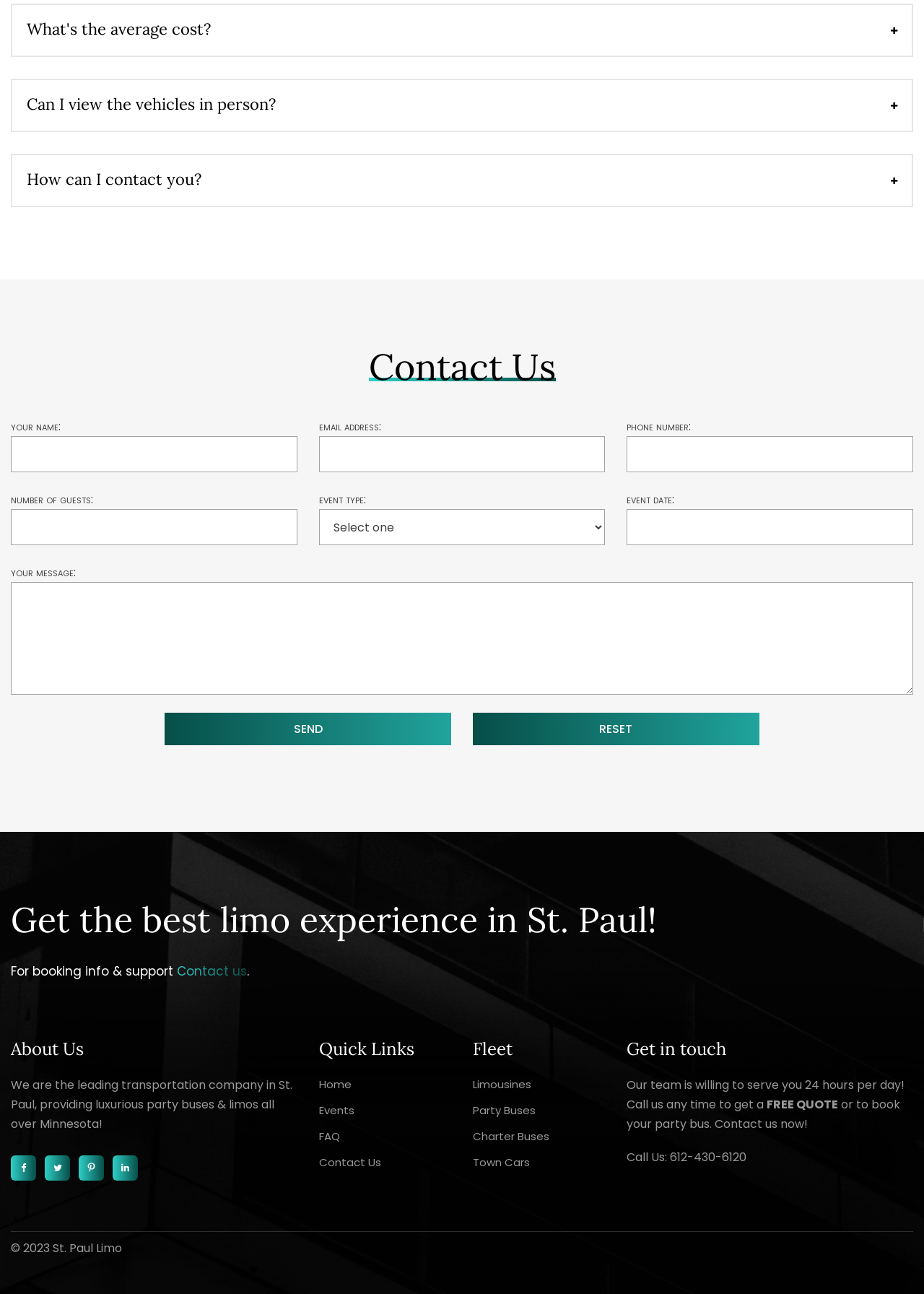Respond concisely with one word or phrase to the following query:
What is the name of the company?

St. Paul Limo